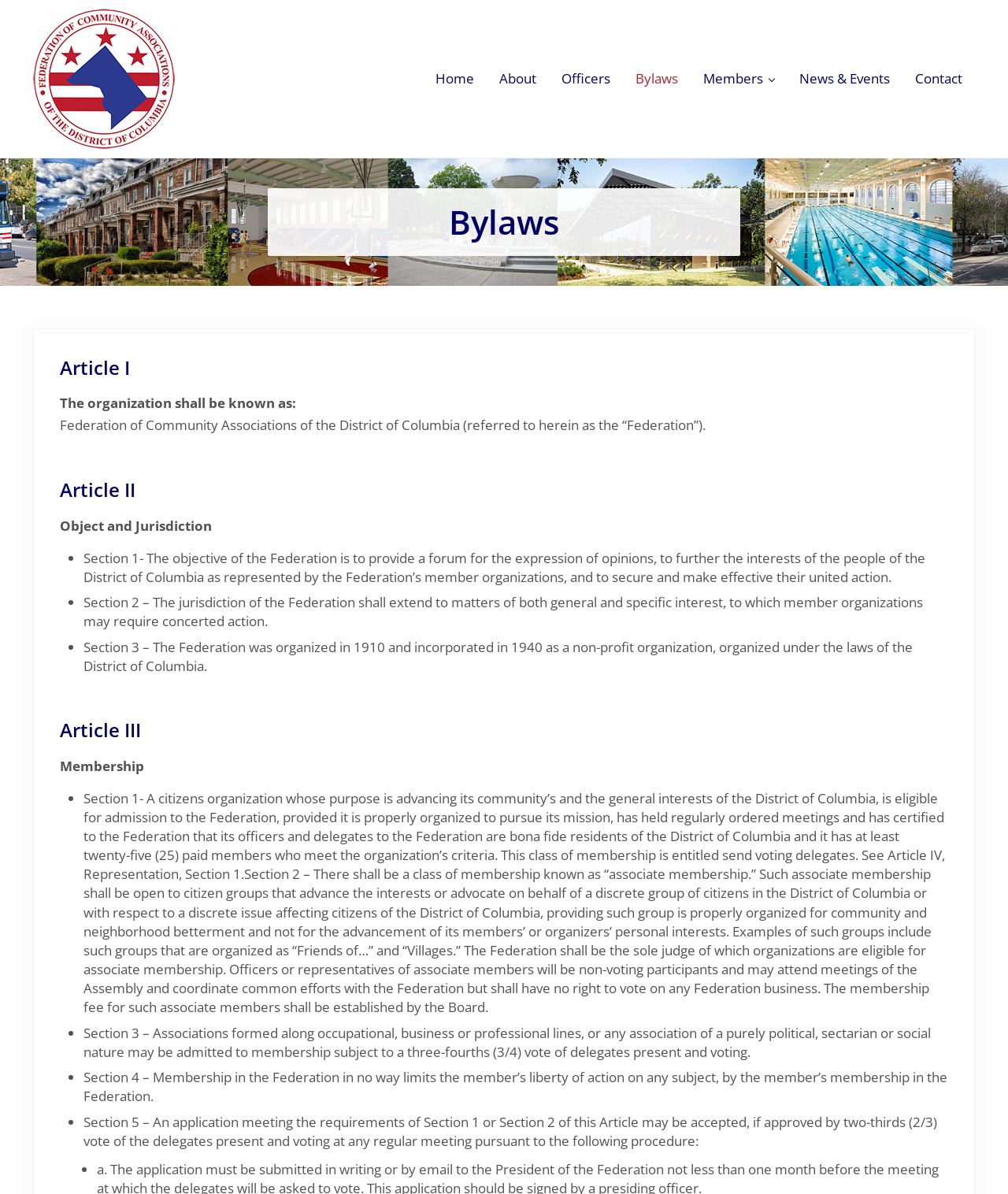Locate the bounding box coordinates of the area to click to fulfill this instruction: "Click the 'Officers' link". The bounding box should be presented as four float numbers between 0 and 1, in the order [left, top, right, bottom].

[0.545, 0.049, 0.618, 0.083]